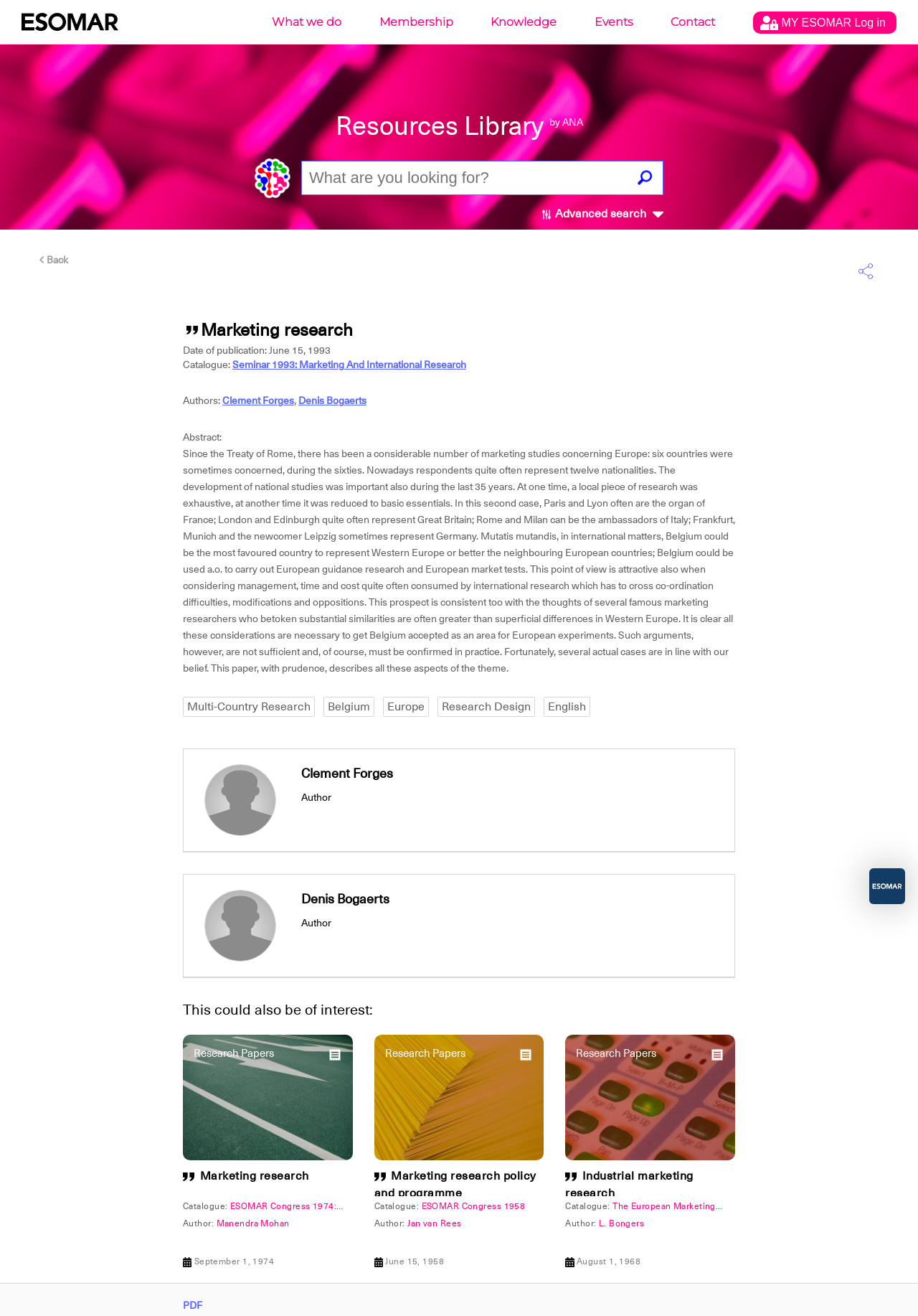What is the language of the research paper?
From the image, respond with a single word or phrase.

English